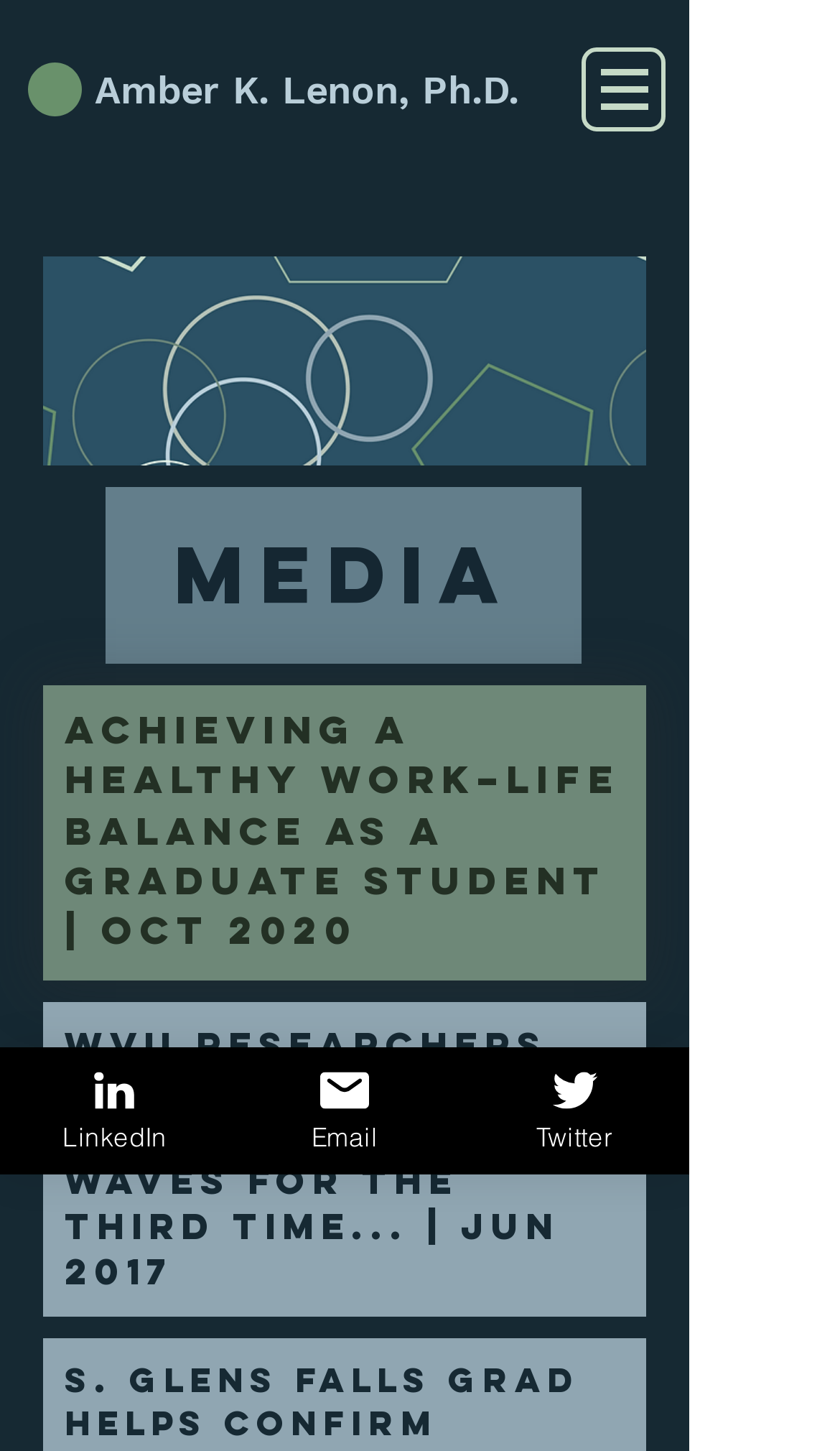Predict the bounding box of the UI element based on the description: "Amber K. Lenon, Ph.D.". The coordinates should be four float numbers between 0 and 1, formatted as [left, top, right, bottom].

[0.113, 0.046, 0.618, 0.077]